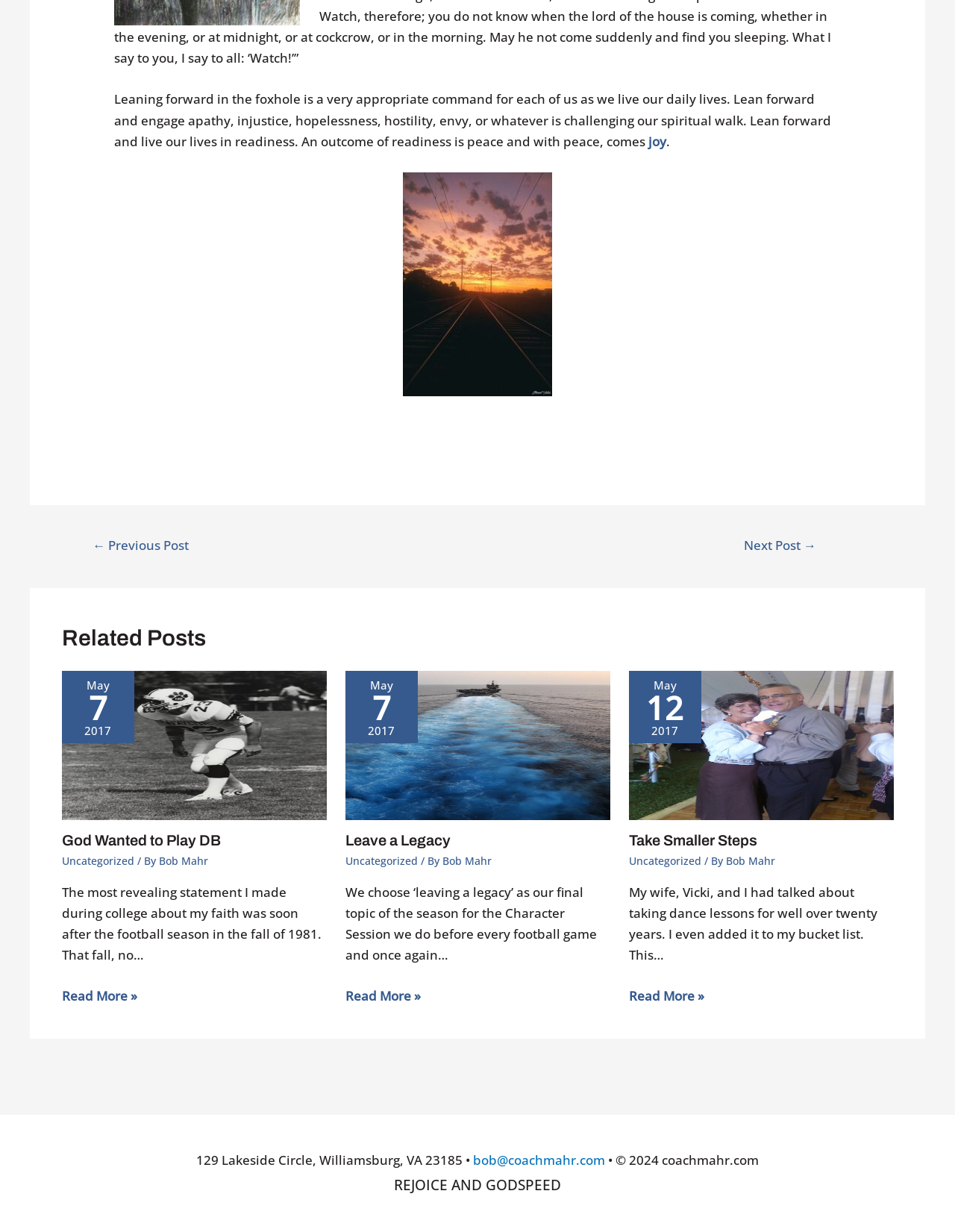What is the address mentioned at the bottom?
Ensure your answer is thorough and detailed.

The address is mentioned at the bottom of the webpage, along with an email address and a copyright notice.